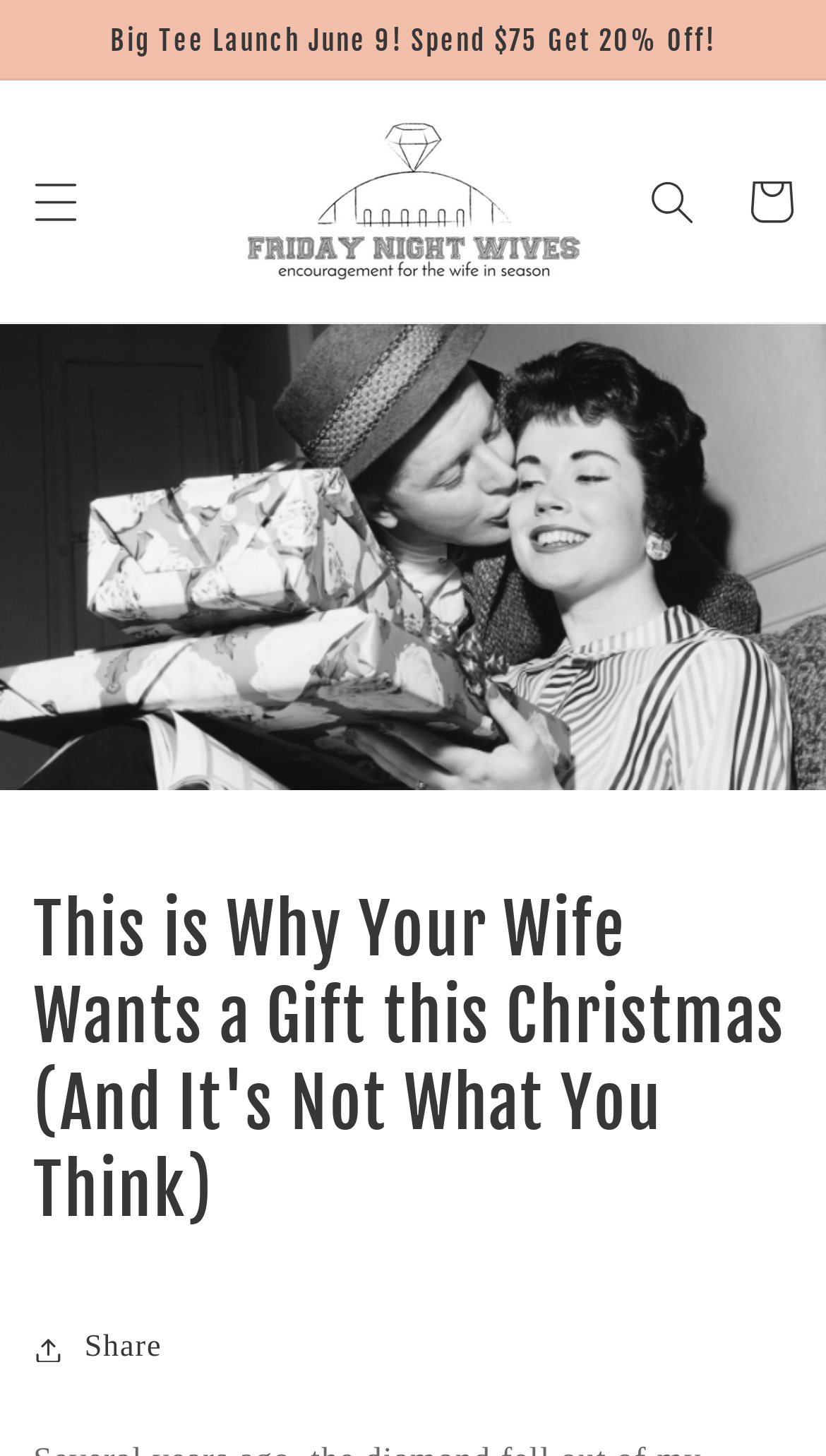Find the headline of the webpage and generate its text content.

This is Why Your Wife Wants a Gift this Christmas (And It's Not What You Think)